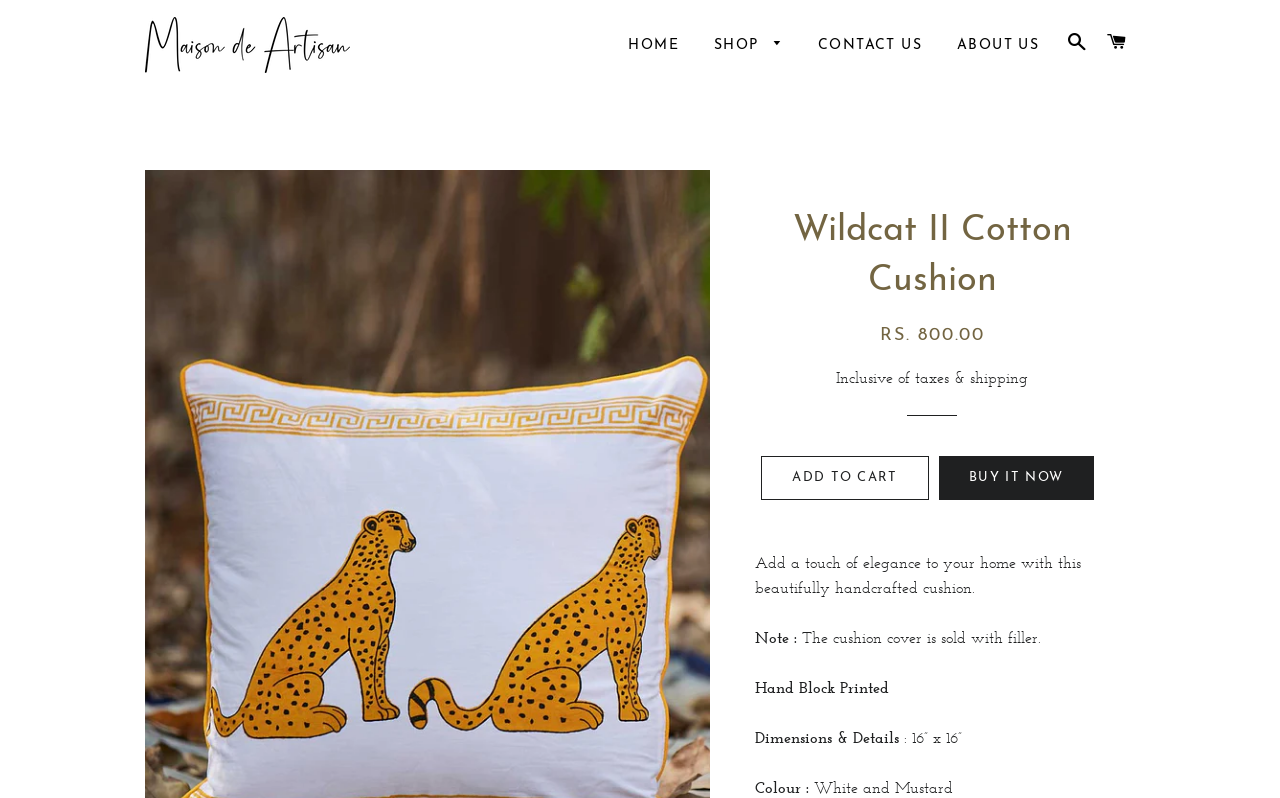Locate the bounding box coordinates of the area to click to fulfill this instruction: "Click the ADD TO CART button". The bounding box should be presented as four float numbers between 0 and 1, in the order [left, top, right, bottom].

[0.595, 0.571, 0.725, 0.627]